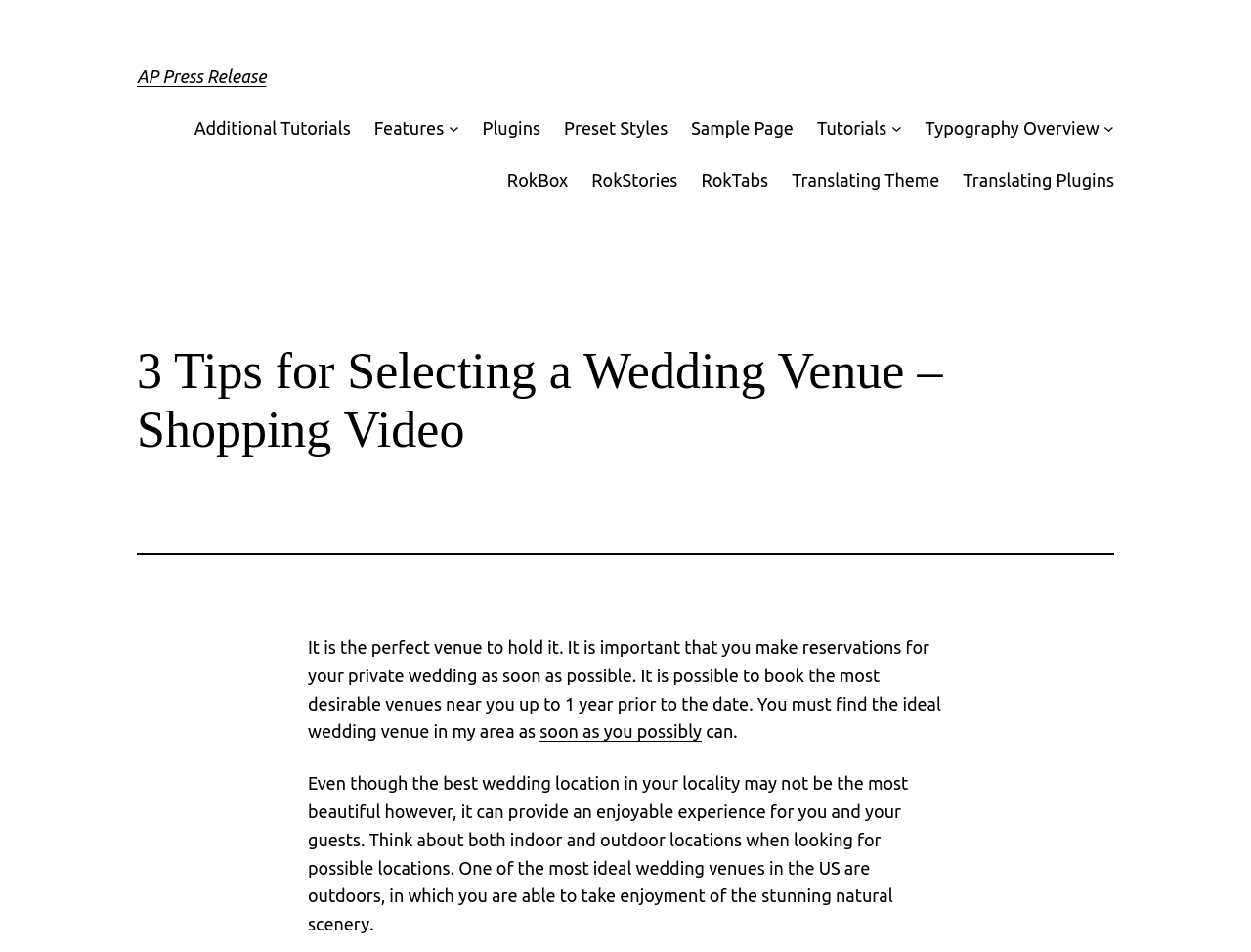How far in advance can you book a wedding venue?
Give a single word or phrase answer based on the content of the image.

Up to 1 year